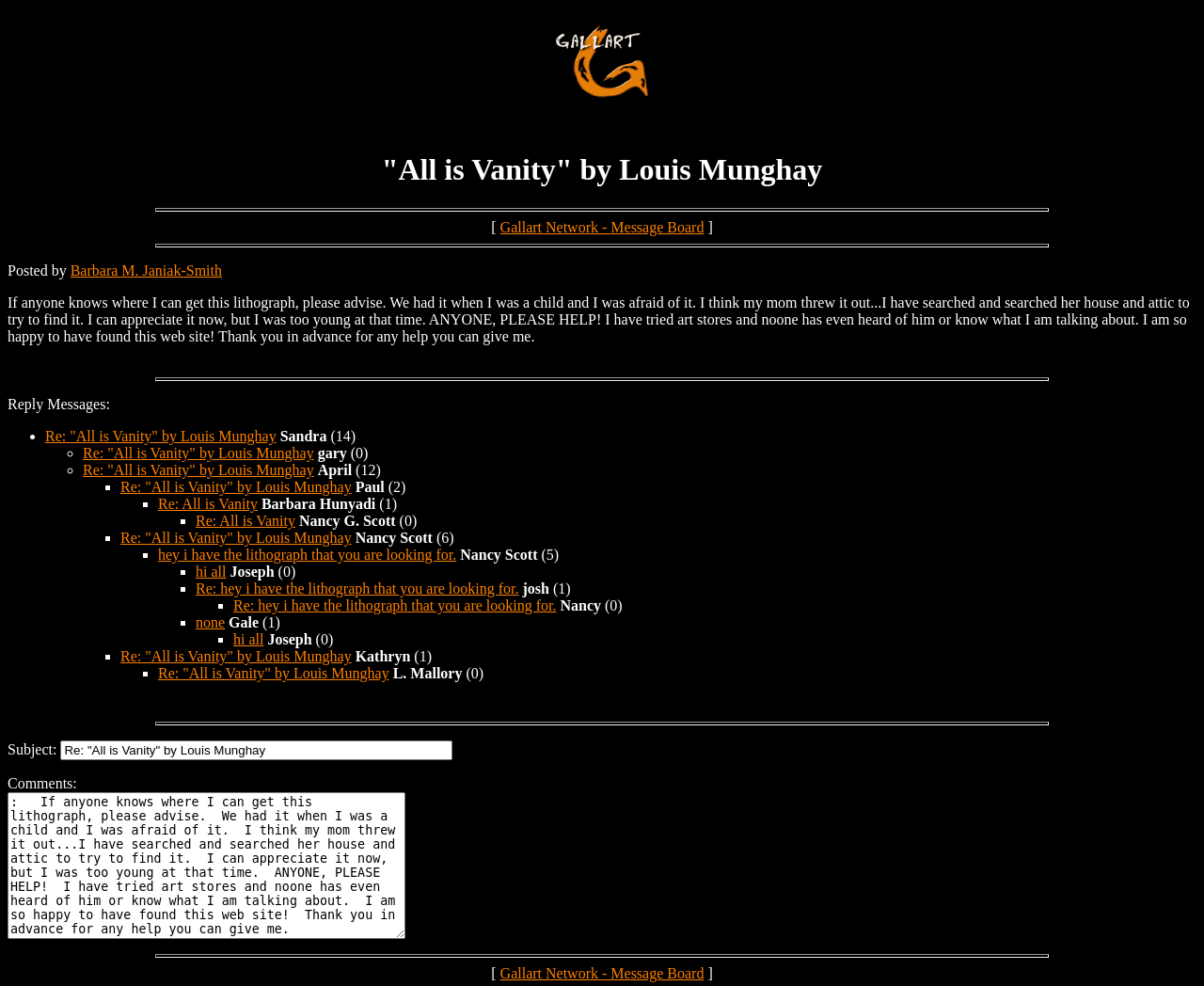Find the bounding box coordinates of the clickable area required to complete the following action: "Reply to the message by Sandra".

[0.038, 0.434, 0.229, 0.45]